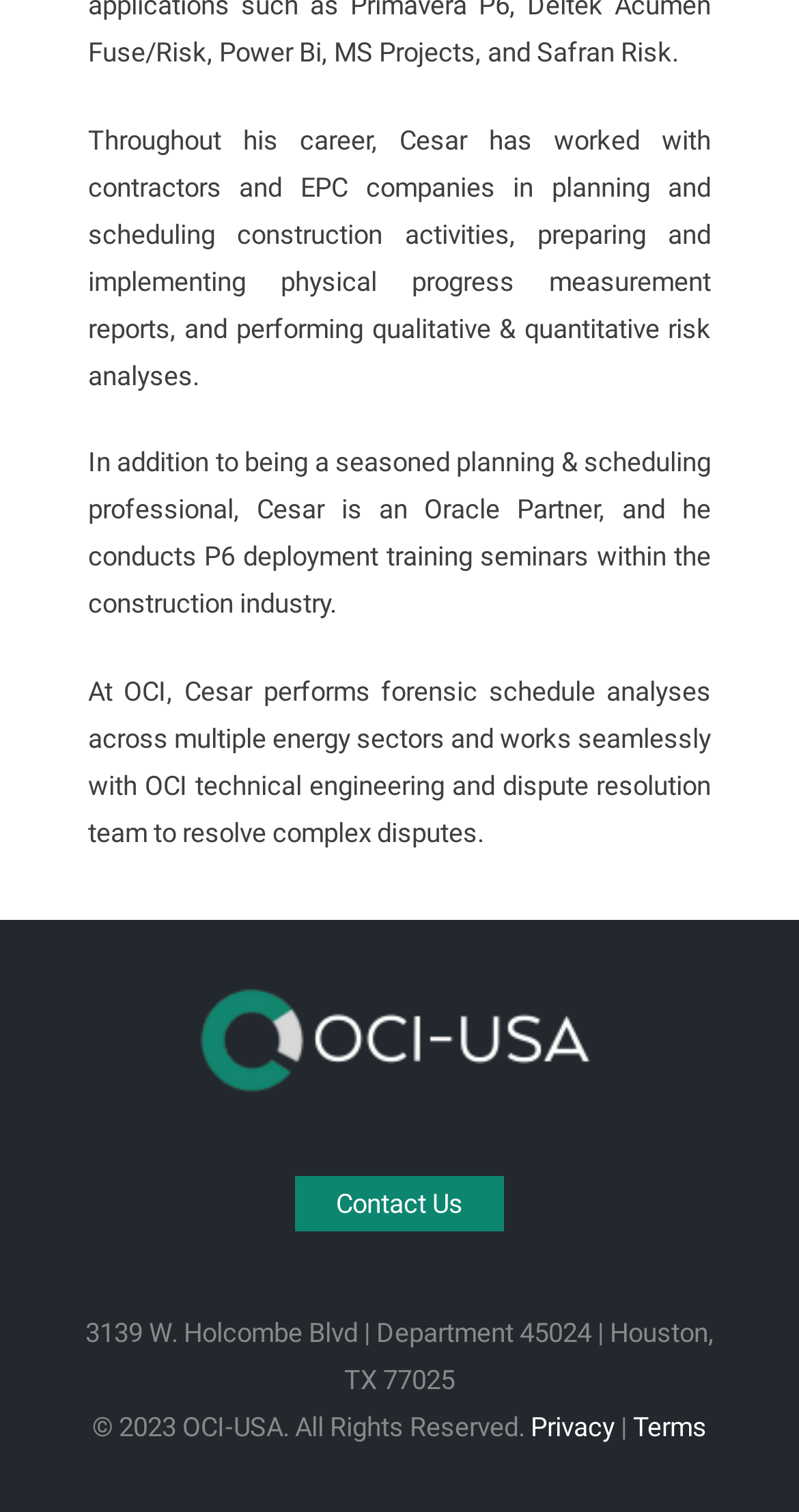What is the relationship between Cesar and OCI?
Look at the image and provide a detailed response to the question.

The text mentions that Cesar performs forensic schedule analyses at OCI, which suggests that he is an employee of OCI.